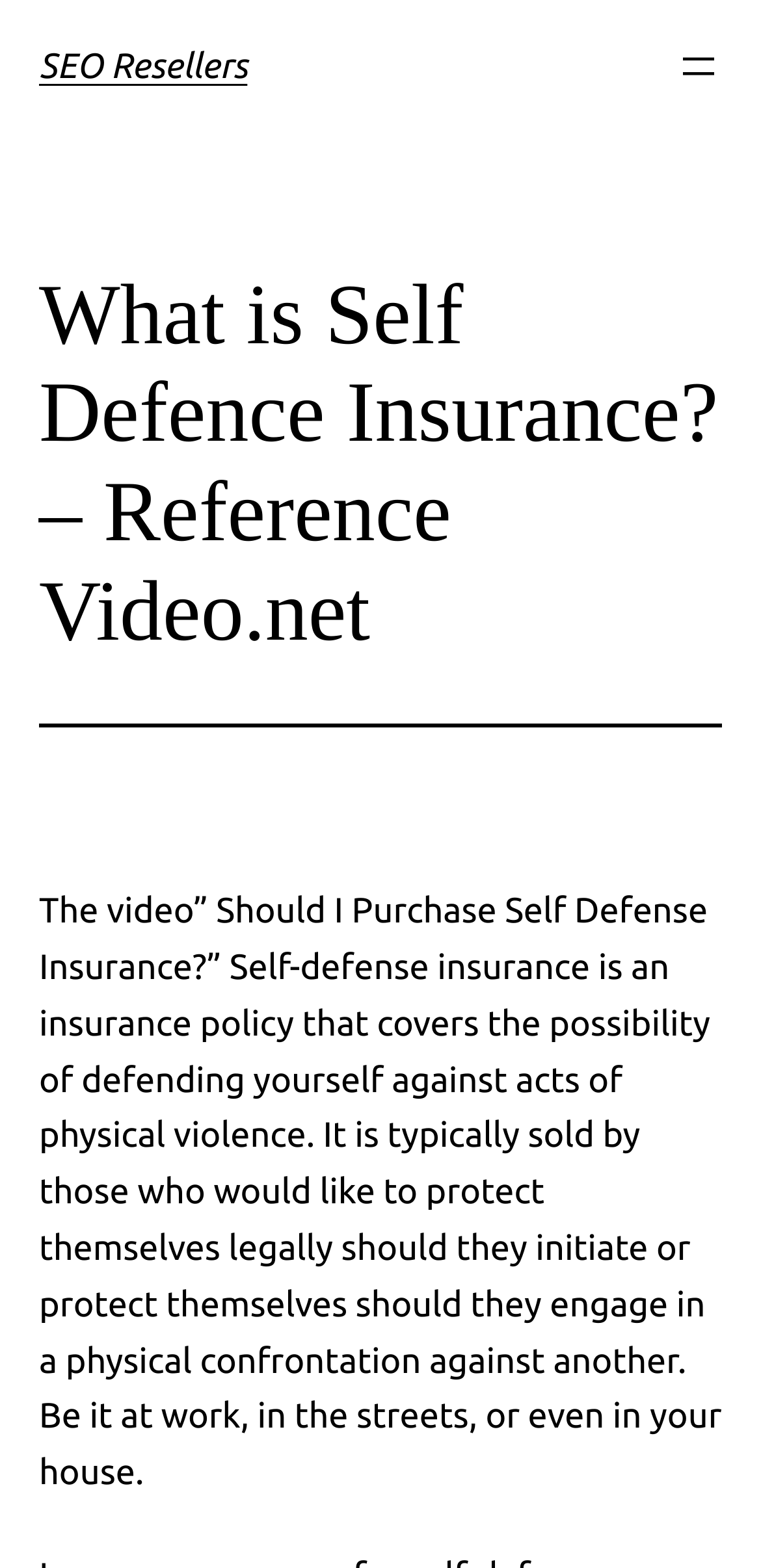Please determine the bounding box coordinates for the element with the description: "SEO Resellers".

[0.051, 0.03, 0.325, 0.055]